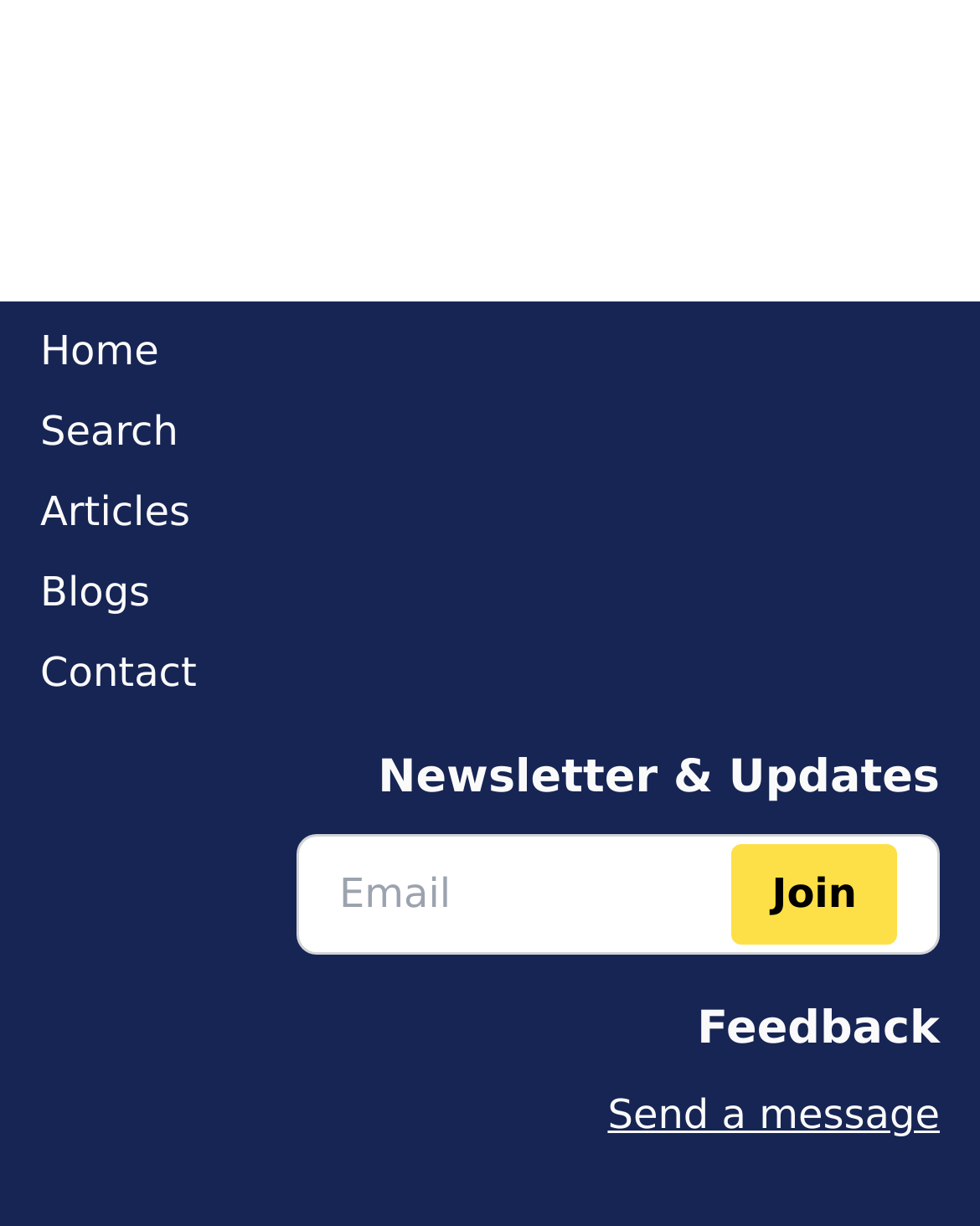Using a single word or phrase, answer the following question: 
What is the label of the textbox below the 'Newsletter & Updates' heading?

Join